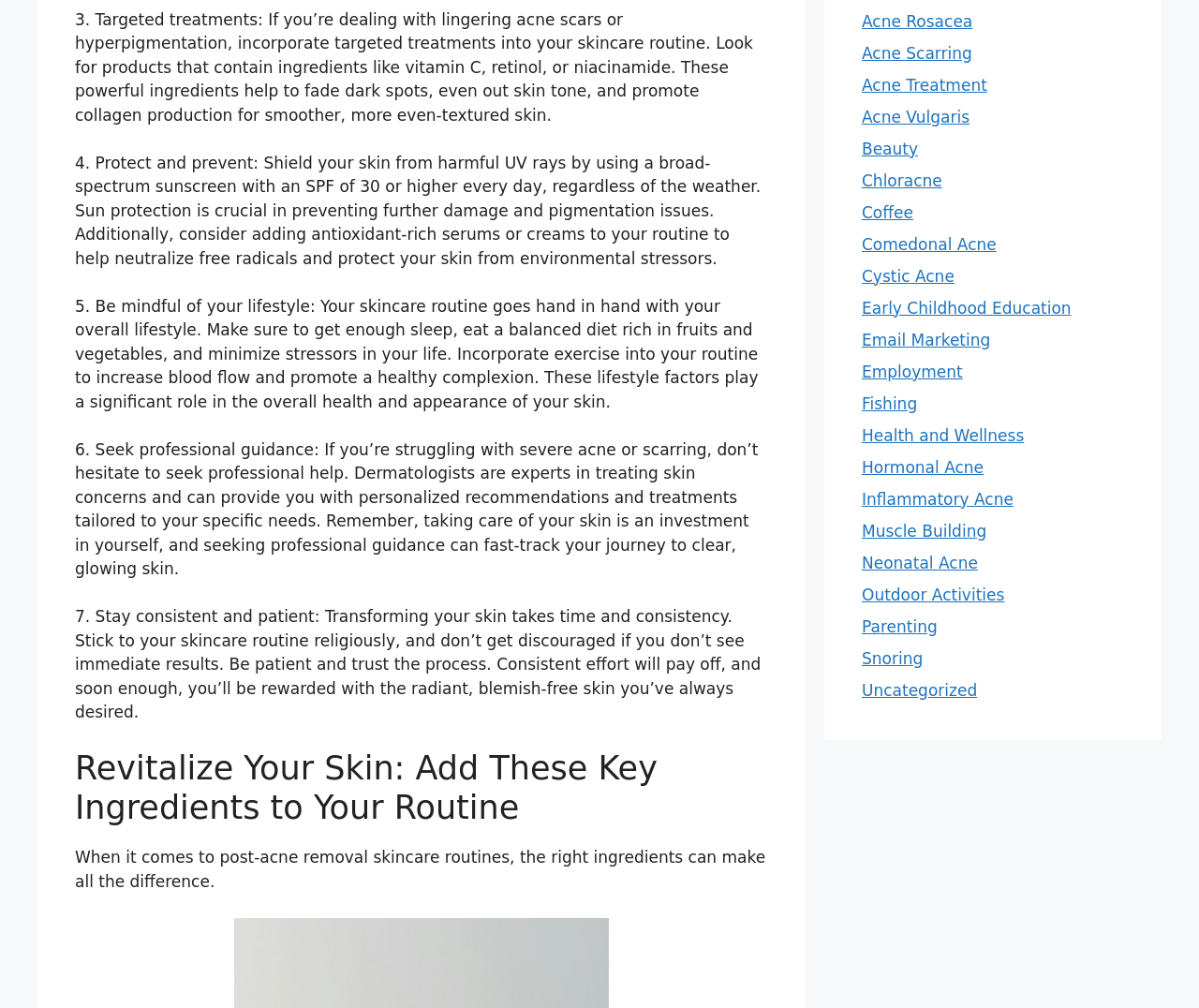Provide the bounding box coordinates for the area that should be clicked to complete the instruction: "Click on Health and Wellness".

[0.719, 0.422, 0.854, 0.441]